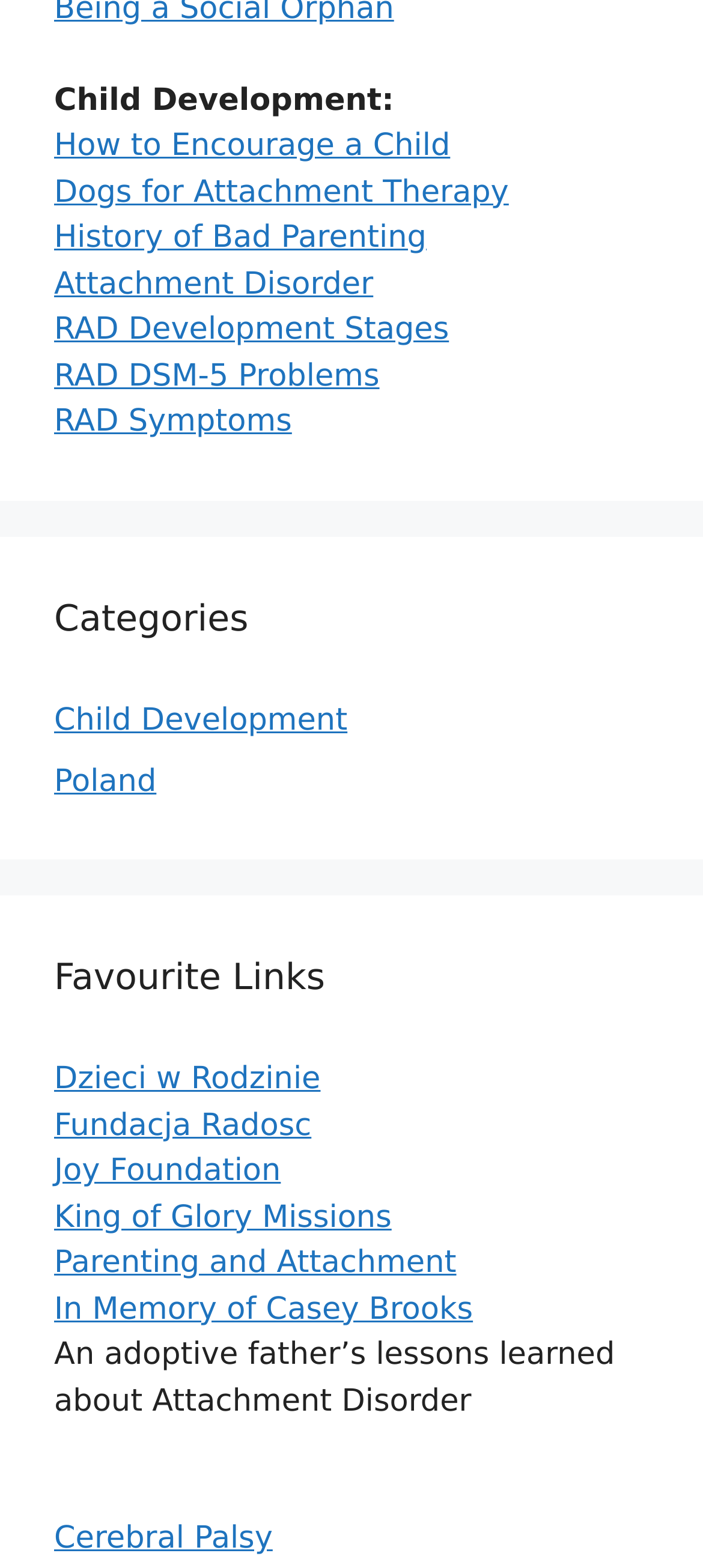Determine the bounding box for the described HTML element: "RAD Symptoms". Ensure the coordinates are four float numbers between 0 and 1 in the format [left, top, right, bottom].

[0.077, 0.258, 0.415, 0.281]